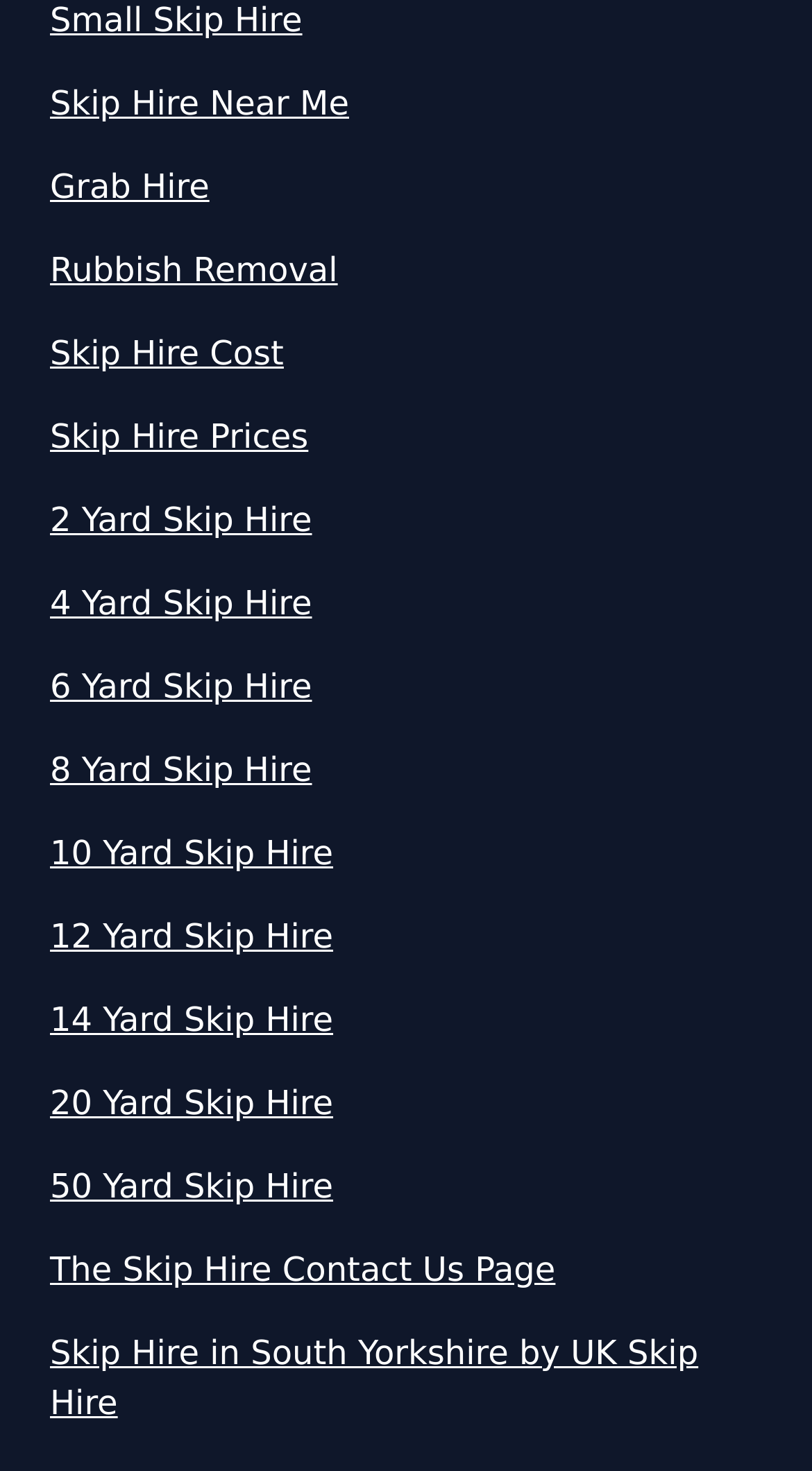Highlight the bounding box coordinates of the element you need to click to perform the following instruction: "Learn about skip hire upfront payment in South Yorkshire."

[0.123, 0.105, 0.877, 0.275]